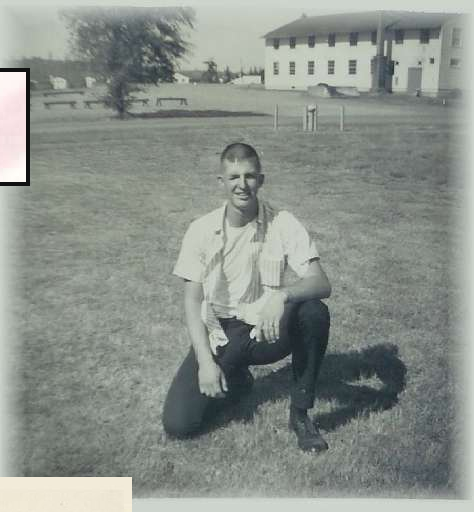Where was James D. Bell likely in during basic training? Based on the image, give a response in one word or a short phrase.

Fort Campbell, KY